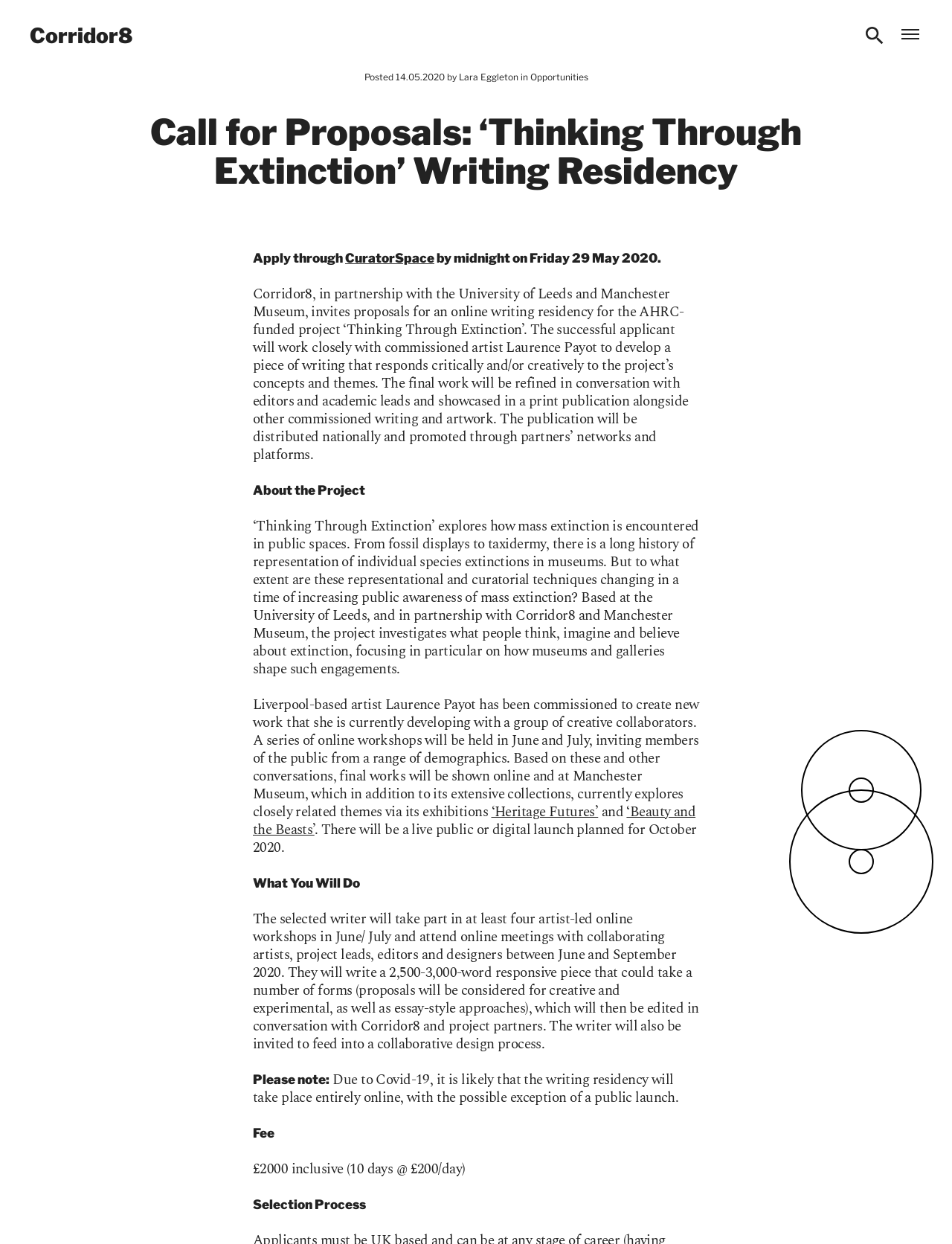Specify the bounding box coordinates of the area to click in order to follow the given instruction: "Visit Corridor8 website."

[0.031, 0.019, 0.139, 0.038]